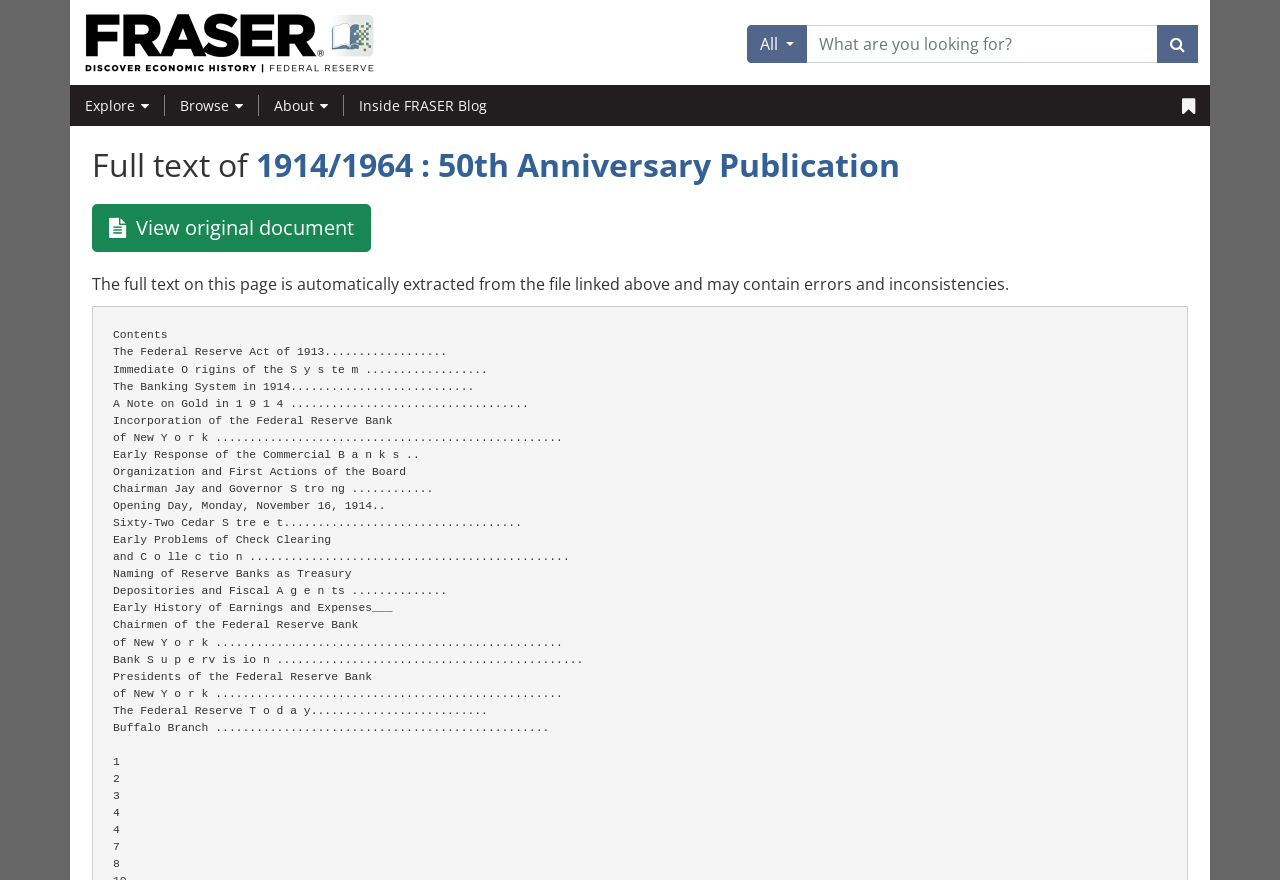How many navigation links are there? Analyze the screenshot and reply with just one word or a short phrase.

5